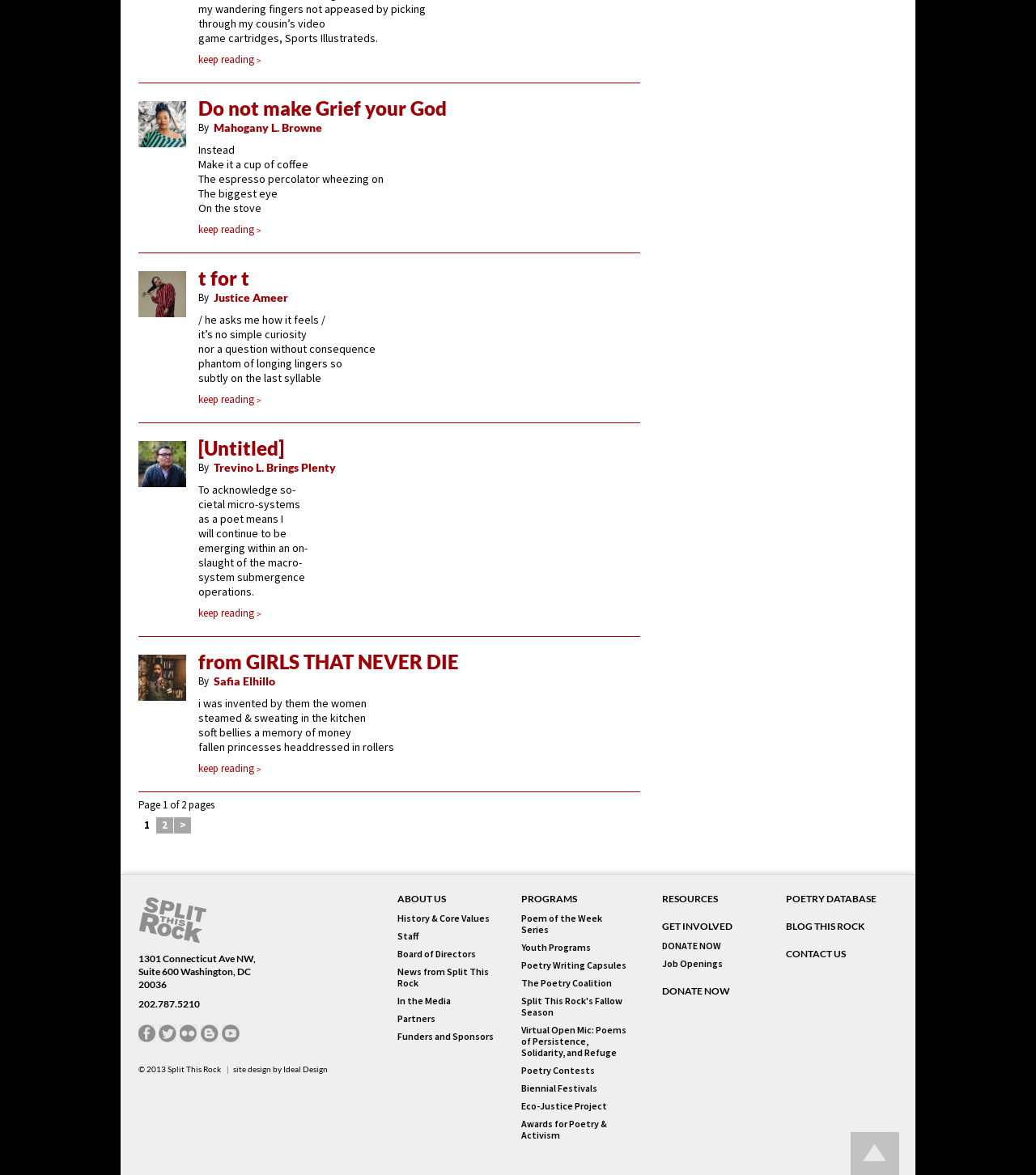Using the information shown in the image, answer the question with as much detail as possible: Who is the author of the second poem?

I found the author of the second poem by looking at the link element with the text 'Justice Ameer' which is located below the heading element with the text 't for t'.